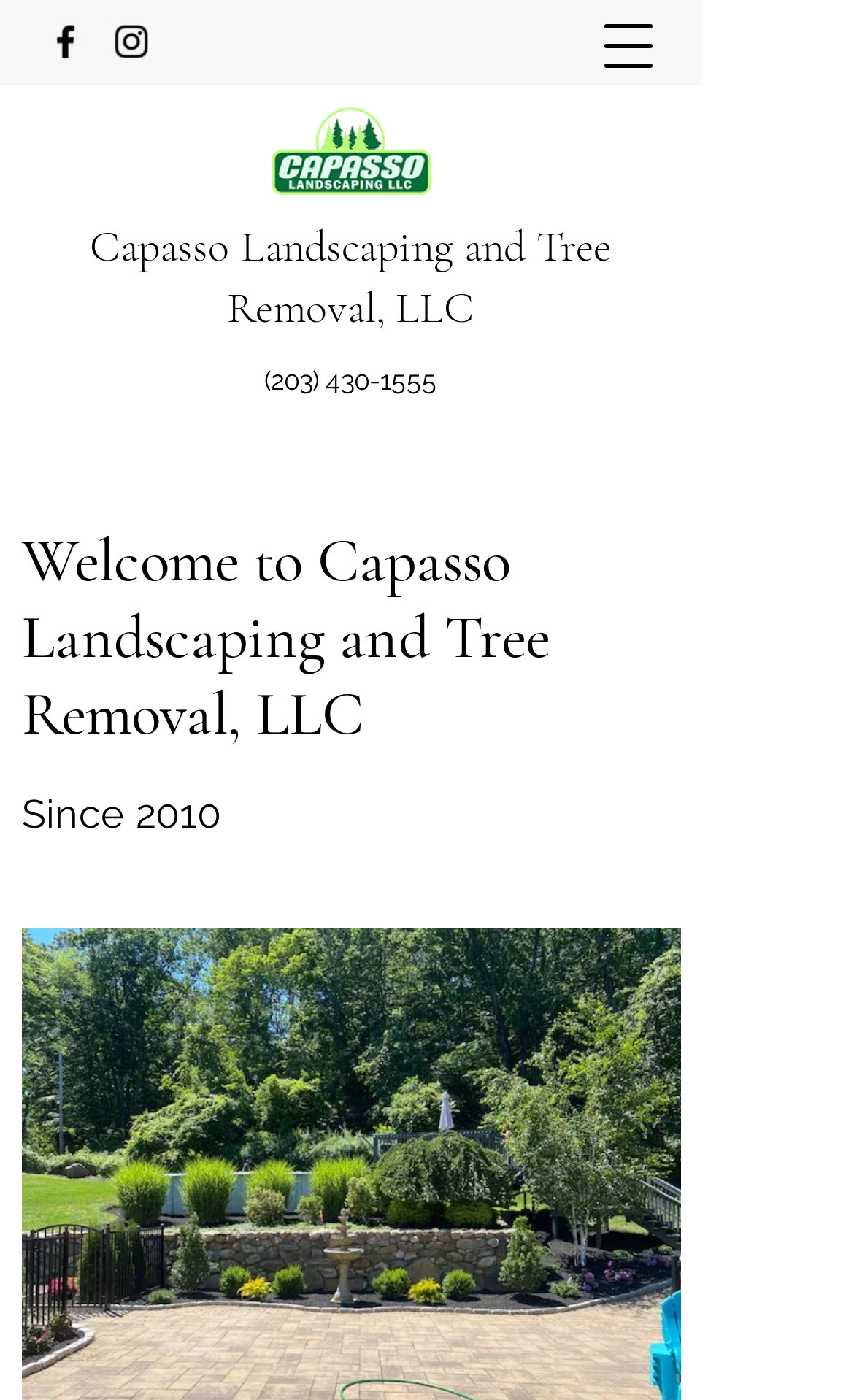Using the webpage screenshot and the element description aria-label="Instagram", determine the bounding box coordinates. Specify the coordinates in the format (top-left x, top-left y, bottom-right x, bottom-right y) with values ranging from 0 to 1.

[0.128, 0.014, 0.179, 0.045]